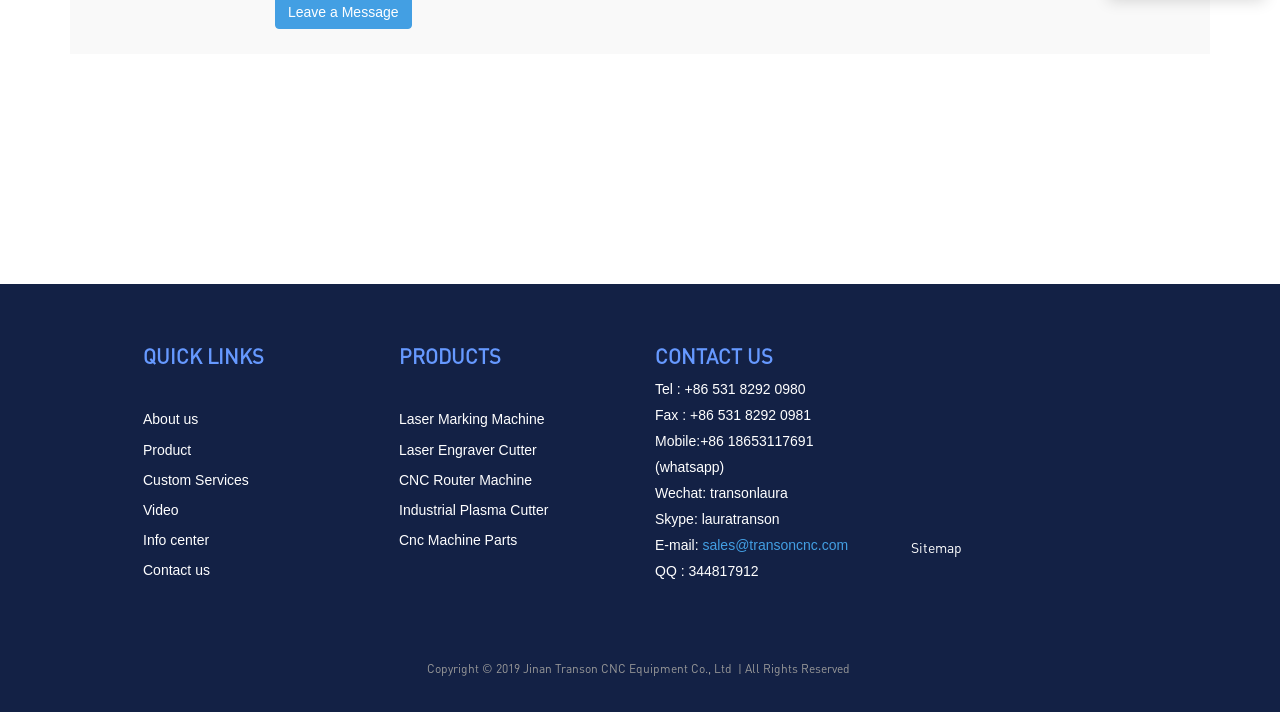Identify the bounding box of the HTML element described here: "Laser Engraver Cutter". Provide the coordinates as four float numbers between 0 and 1: [left, top, right, bottom].

[0.312, 0.62, 0.419, 0.643]